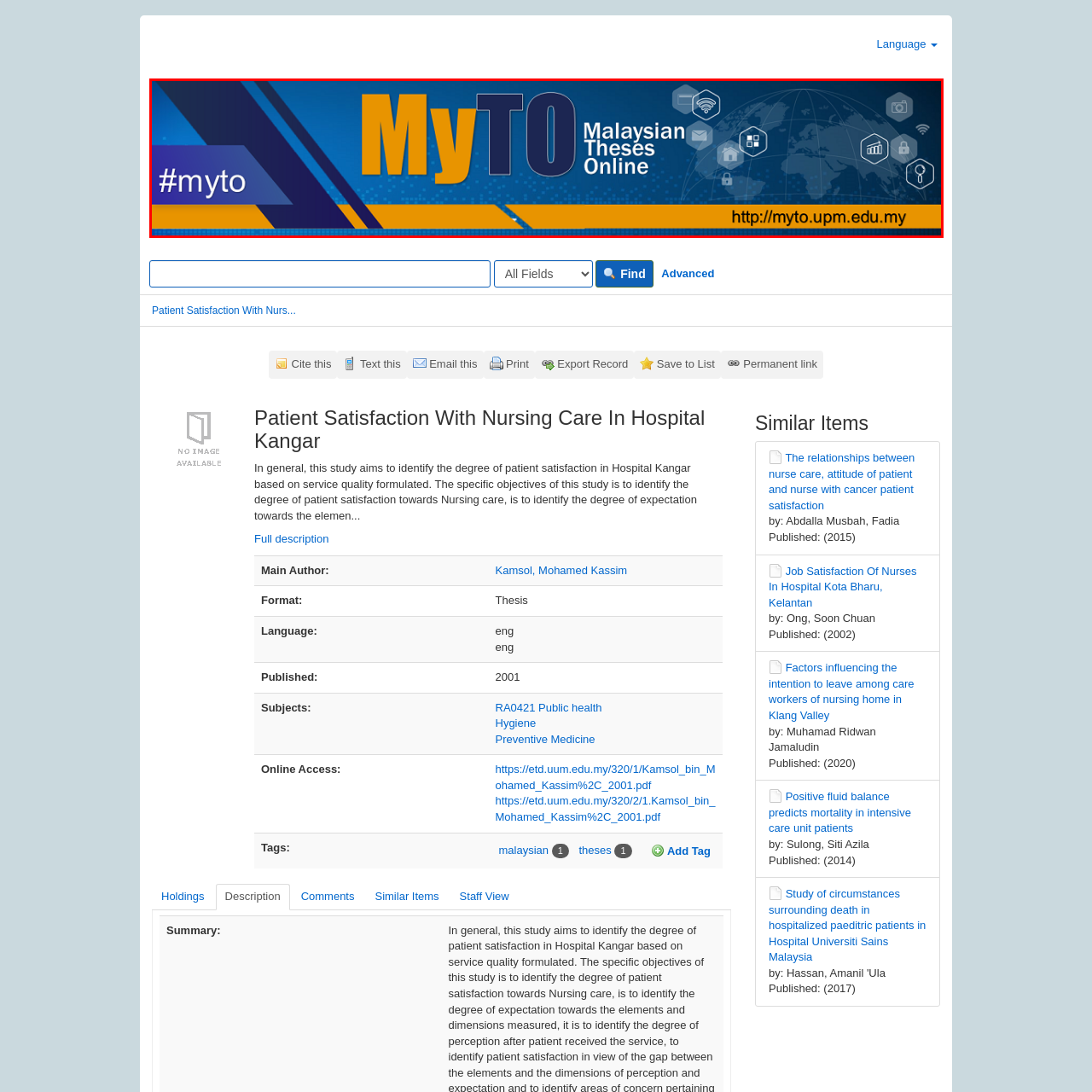Give a thorough and detailed explanation of the image enclosed by the red border.

The image features a vibrant banner promoting "MyTO" (Malaysian Theses Online), designed to attract attention with its bold design and color scheme. The title "MyTO" stands out prominently in yellow against a blue background, complemented by the tagline "Malaysian Theses Online" in white. To the left, a hashtag "#myto" is included, encouraging social media engagement. The background is enriched with a subtle digital pattern and various modern icons that symbolize digital technology and communication, enhancing the theme of online resources. At the bottom, the website link "http://myto.upm.edu.my" invites viewers to explore the platform further, positioning it as a valuable resource for accessing Malaysian academic theses.